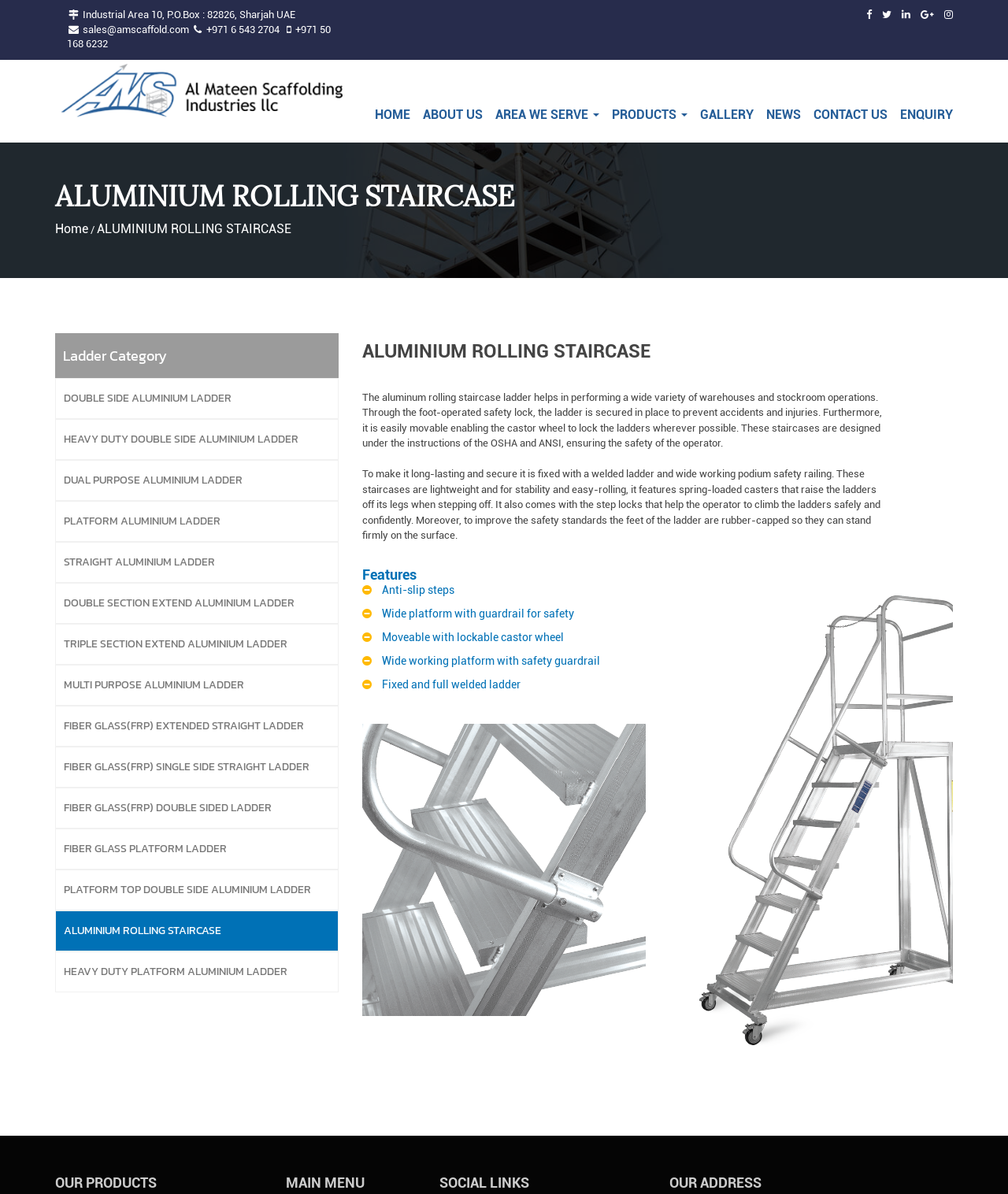Can you identify and provide the main heading of the webpage?

ALUMINIUM ROLLING STAIRCASE